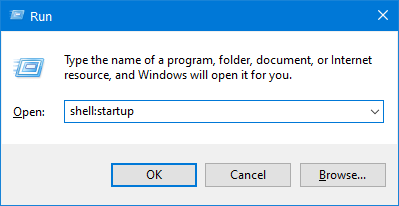What command is entered in the 'Open:' text field?
Answer the question with a thorough and detailed explanation.

The command 'shell:startup' is entered in the 'Open:' text field, indicating that the user wants to access the Startup folder, which is used to manage startup applications or scripts in Microsoft Windows.